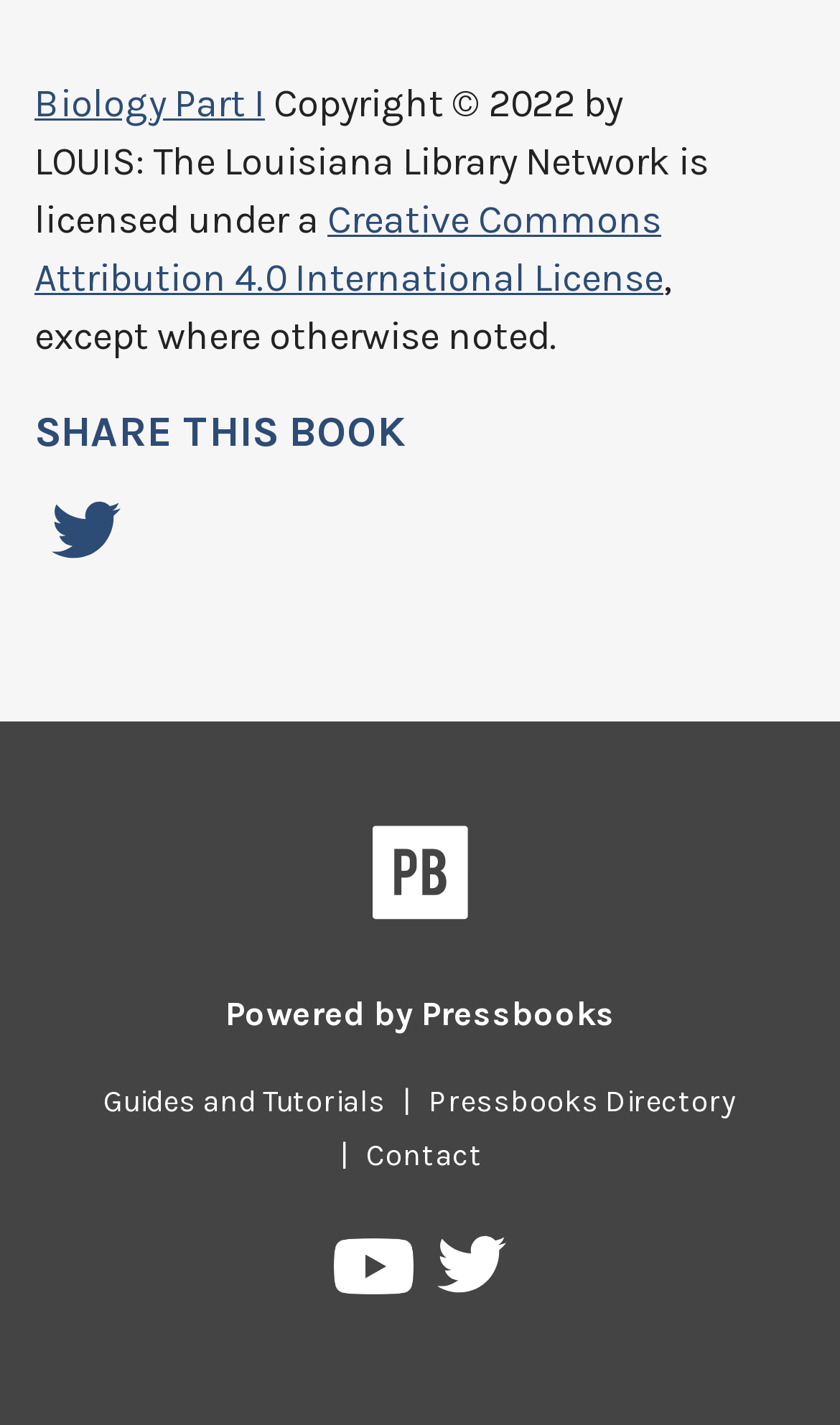Identify the coordinates of the bounding box for the element described below: "Pressbooks on Twitter". Return the coordinates as four float numbers between 0 and 1: [left, top, right, bottom].

[0.52, 0.866, 0.602, 0.925]